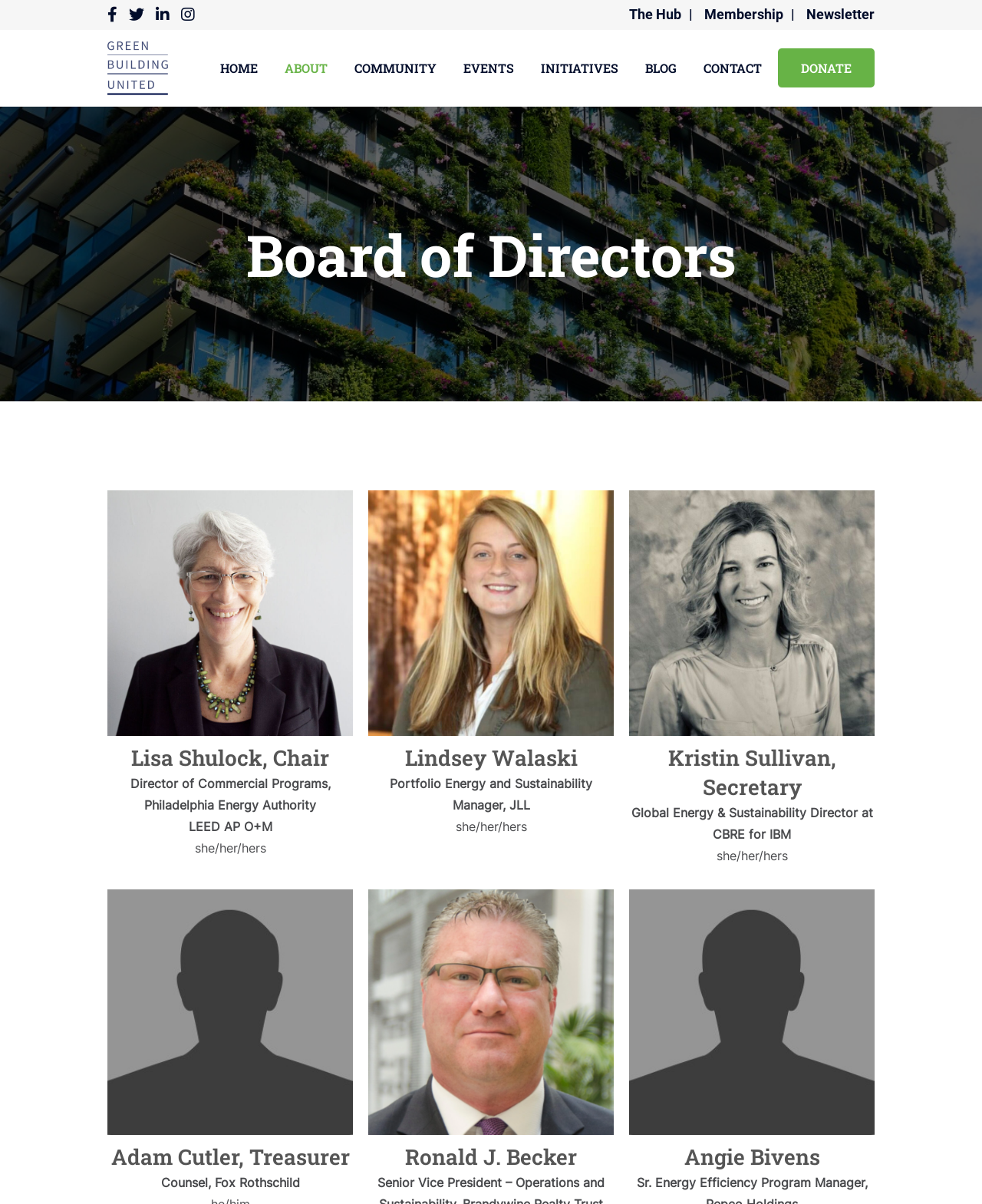How many members are listed on the Board of Directors page?
Please use the image to deliver a detailed and complete answer.

I counted the number of profiles listed on the webpage, including Lisa Shulock, Lindsey Walaski, Kristin Sullivan, Adam Cutler, Ronald J. Becker, and Angie Bivens, which totals 6 members.